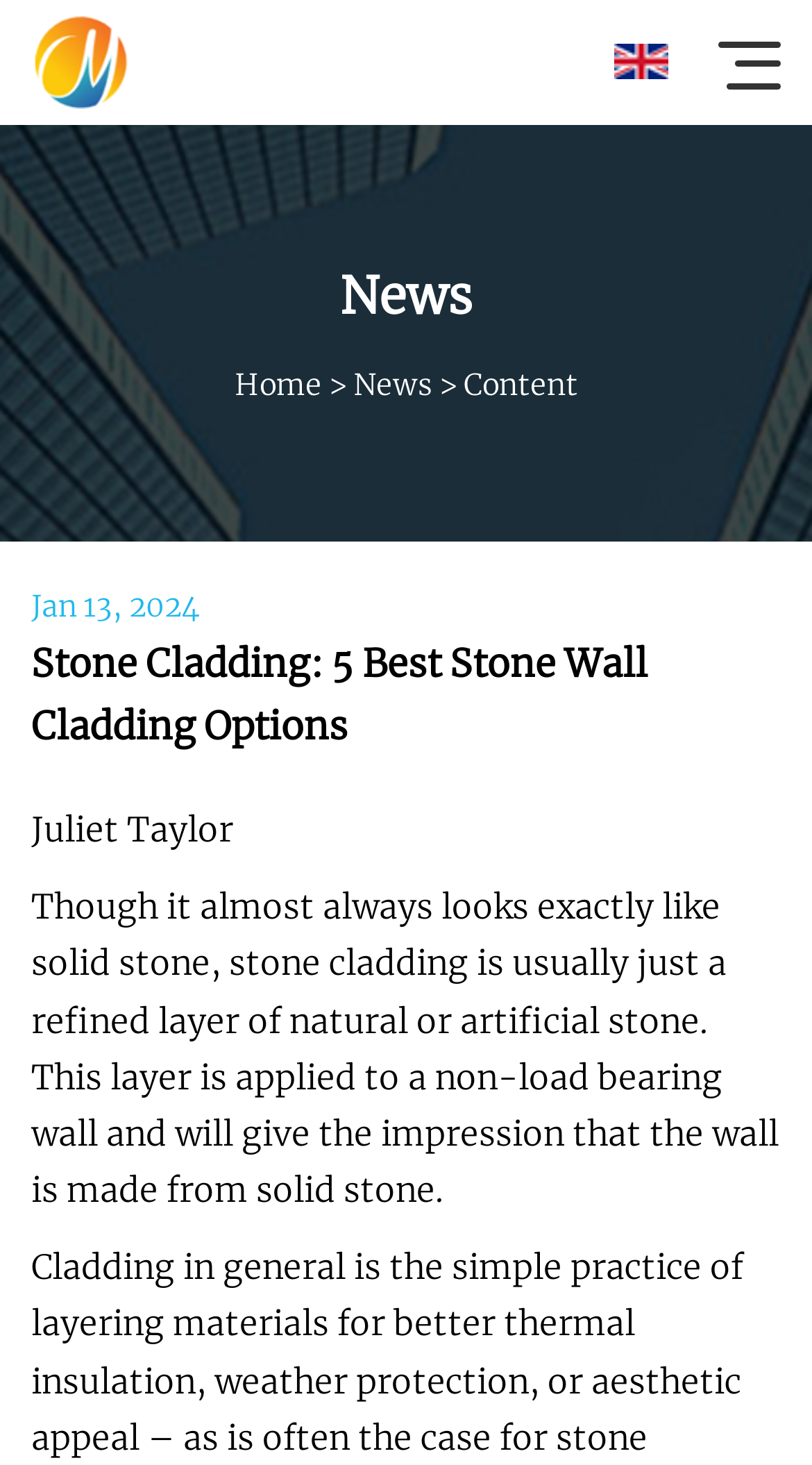What is stone cladding usually made of?
Please provide a single word or phrase as your answer based on the image.

natural or artificial stone